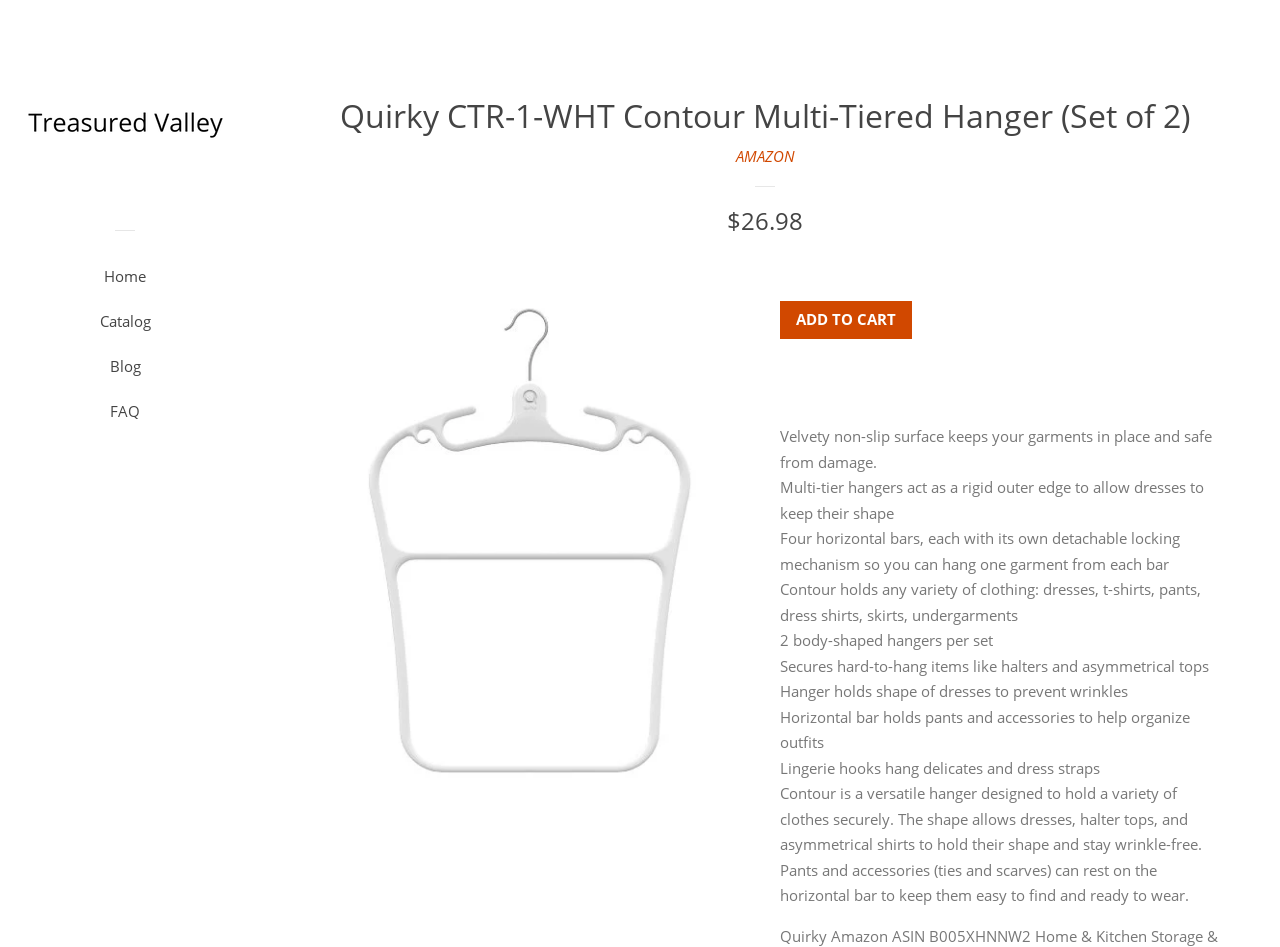Can you find the bounding box coordinates for the element that needs to be clicked to execute this instruction: "Add the product to cart"? The coordinates should be given as four float numbers between 0 and 1, i.e., [left, top, right, bottom].

[0.609, 0.317, 0.712, 0.358]